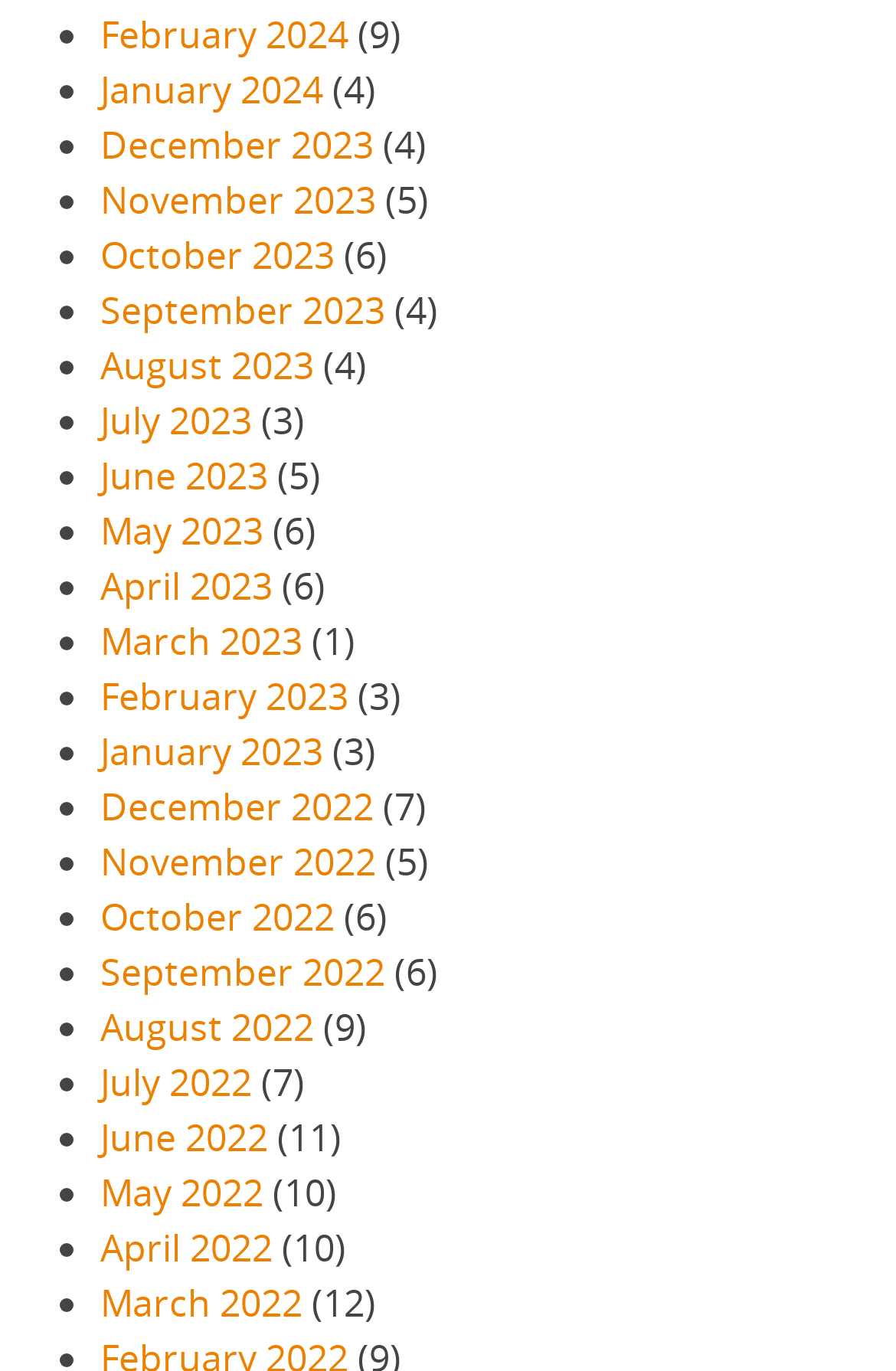What is the month with the highest number of items? Examine the screenshot and reply using just one word or a brief phrase.

June 2022